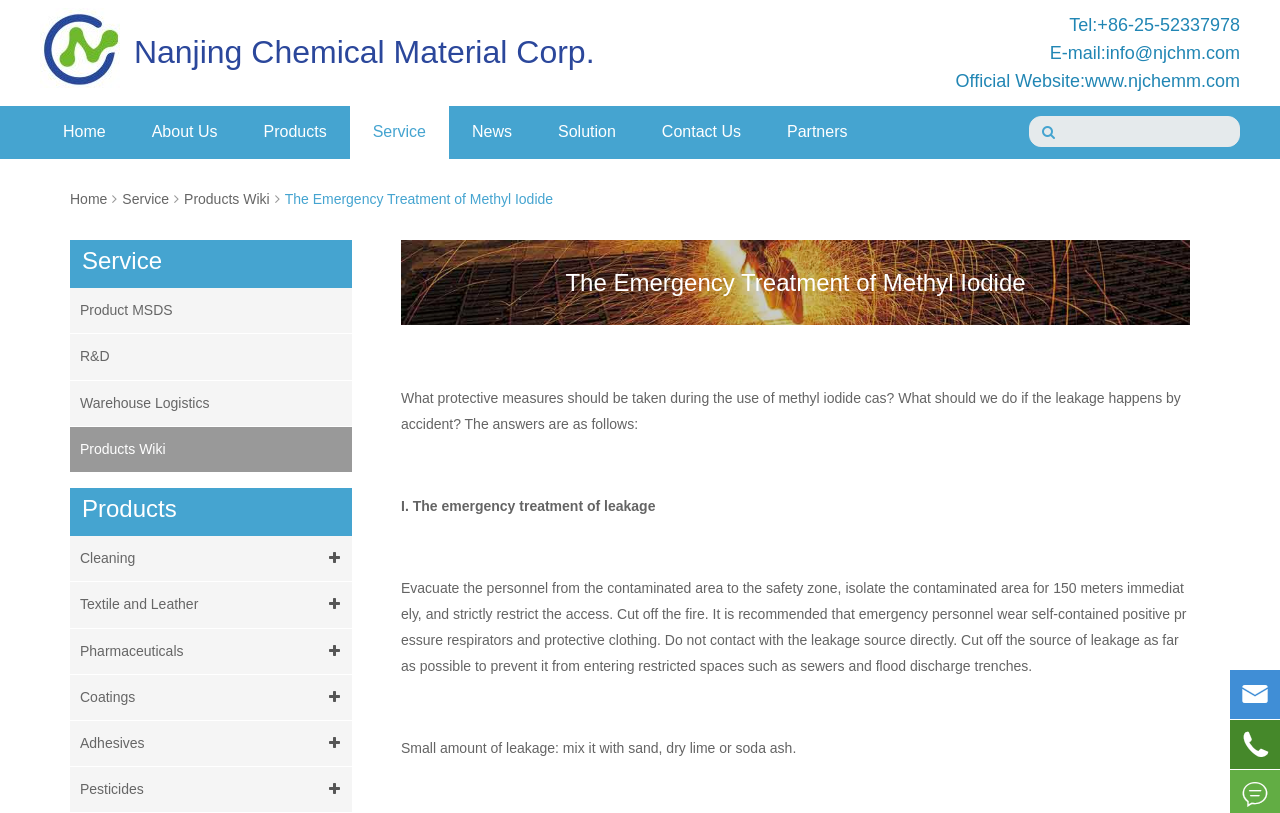Please identify the bounding box coordinates of the clickable element to fulfill the following instruction: "Click the 'Product MSDS' link". The coordinates should be four float numbers between 0 and 1, i.e., [left, top, right, bottom].

[0.055, 0.355, 0.275, 0.41]